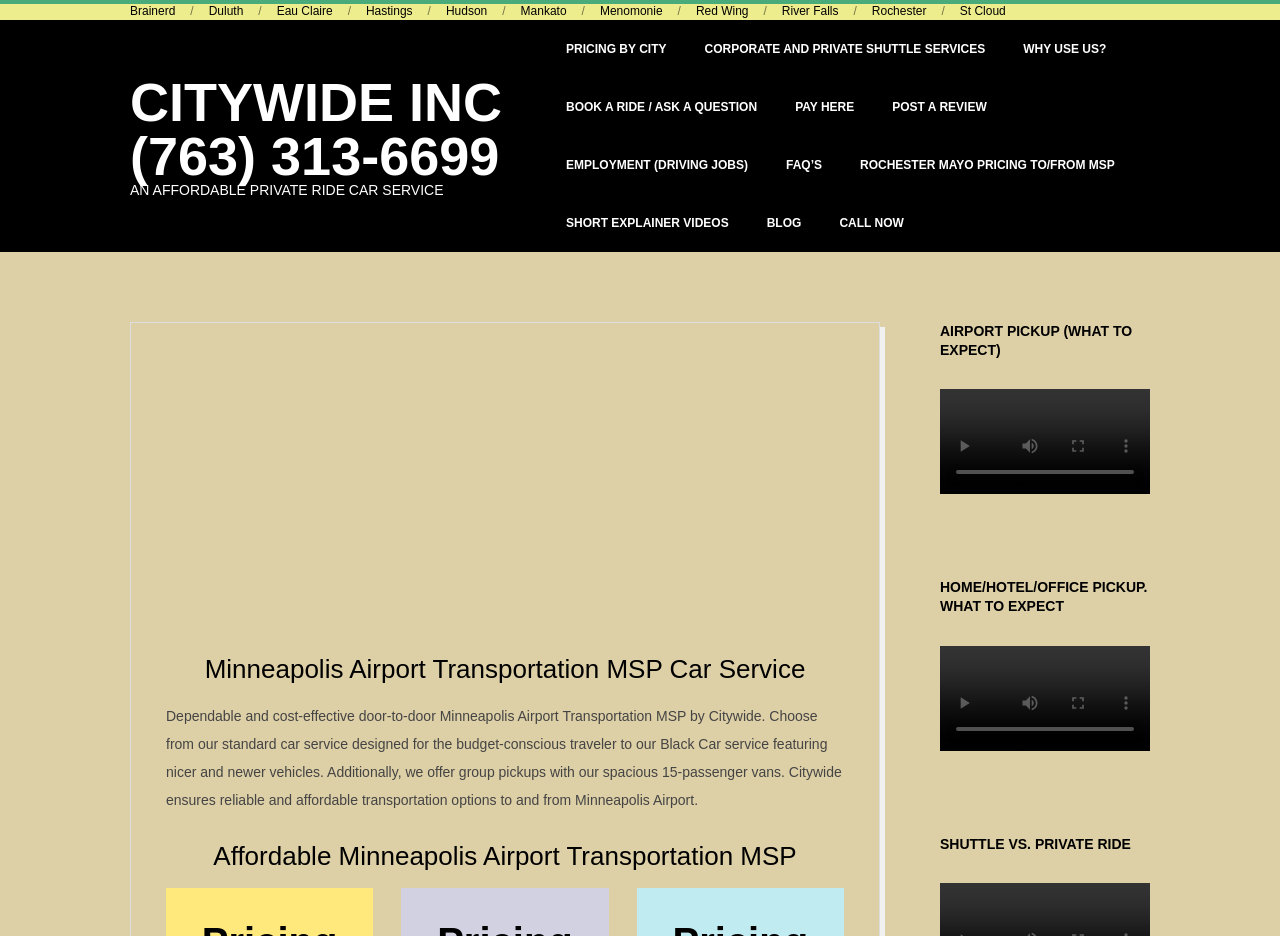Pinpoint the bounding box coordinates of the area that should be clicked to complete the following instruction: "Play the airport pickup video". The coordinates must be given as four float numbers between 0 and 1, i.e., [left, top, right, bottom].

[0.734, 0.451, 0.772, 0.503]